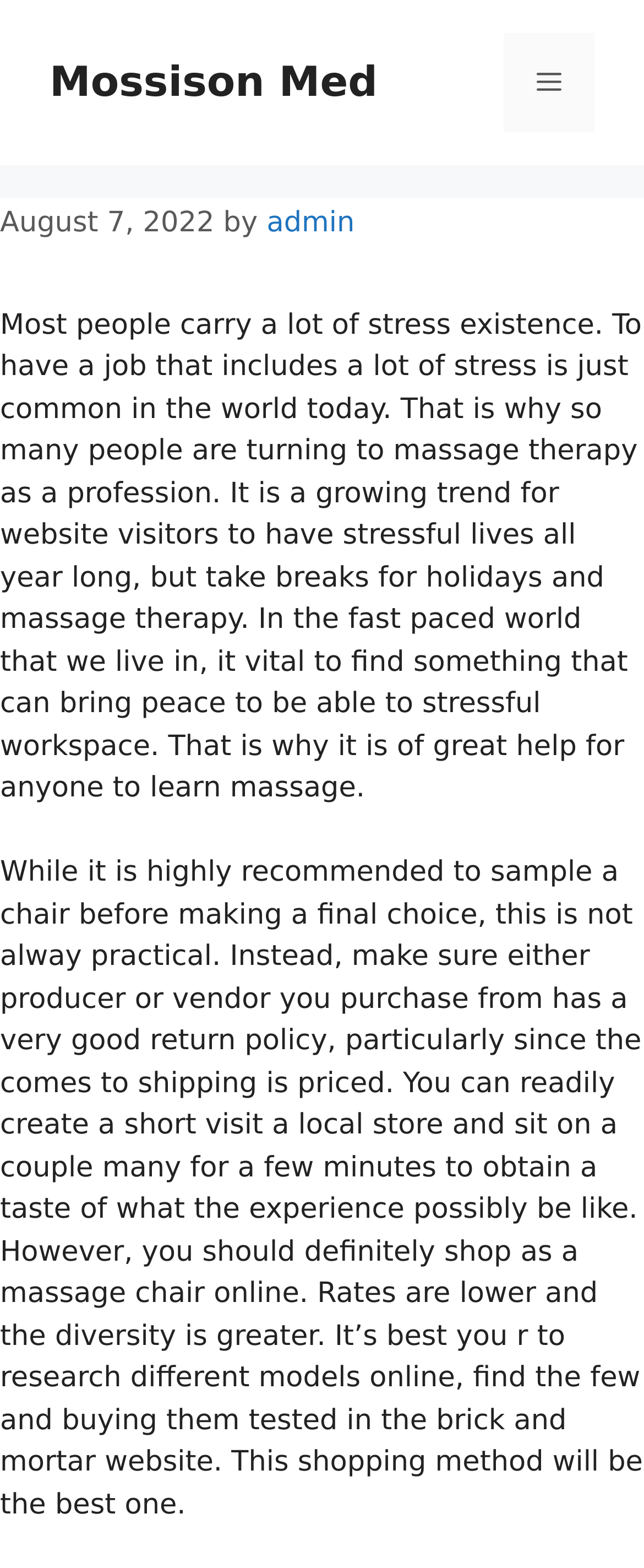Using the information in the image, give a comprehensive answer to the question: 
What is the author's tone in the article?

The author's tone appears to be informative, as the text provides information about the benefits of massage therapy and tips for buying a massage chair. The language used is neutral and objective, suggesting that the author is aiming to educate the reader rather than persuade or entertain them.